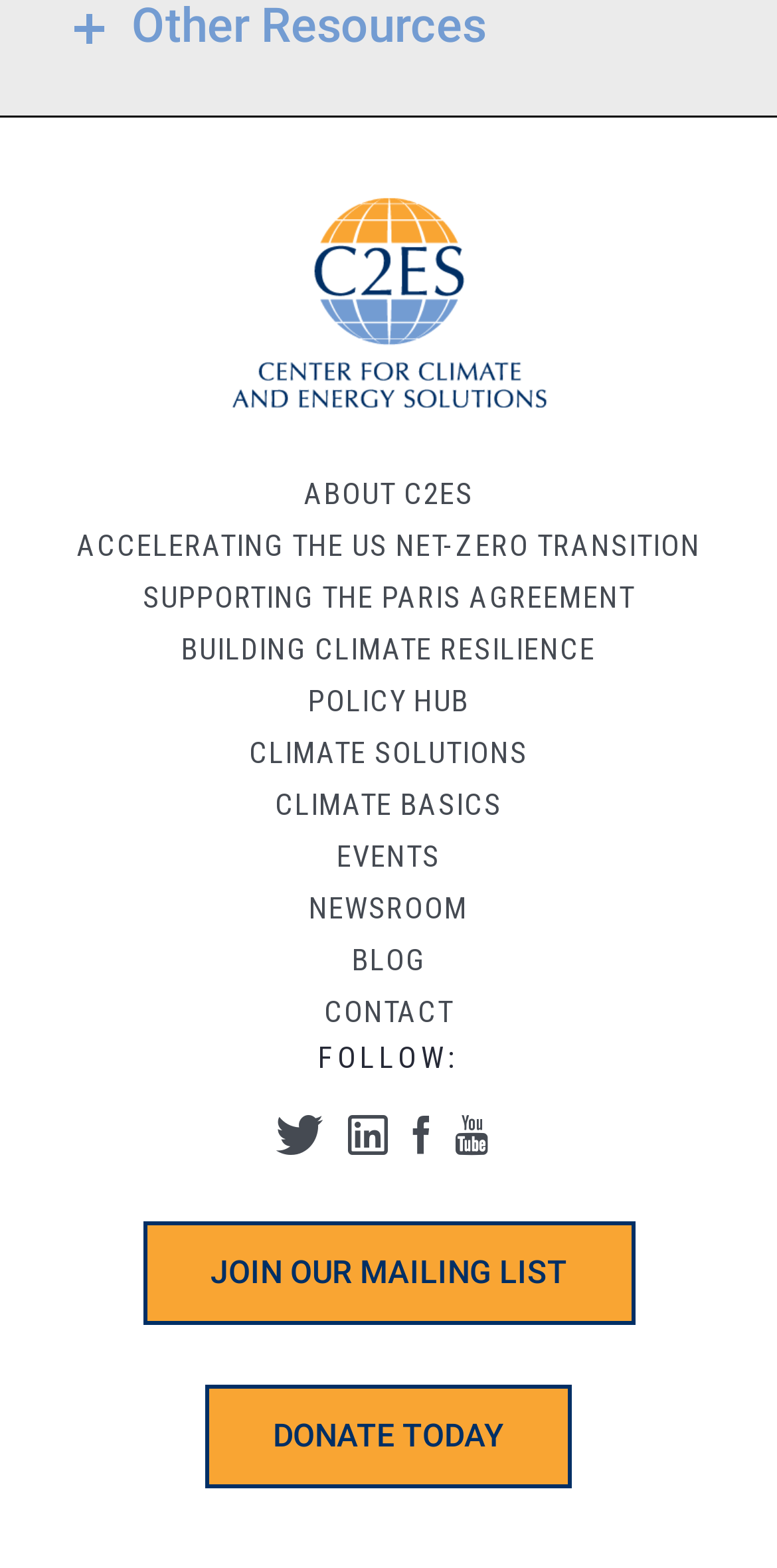Find the bounding box of the web element that fits this description: "Accelerating the US Net-Zero Transition".

[0.051, 0.331, 0.949, 0.364]